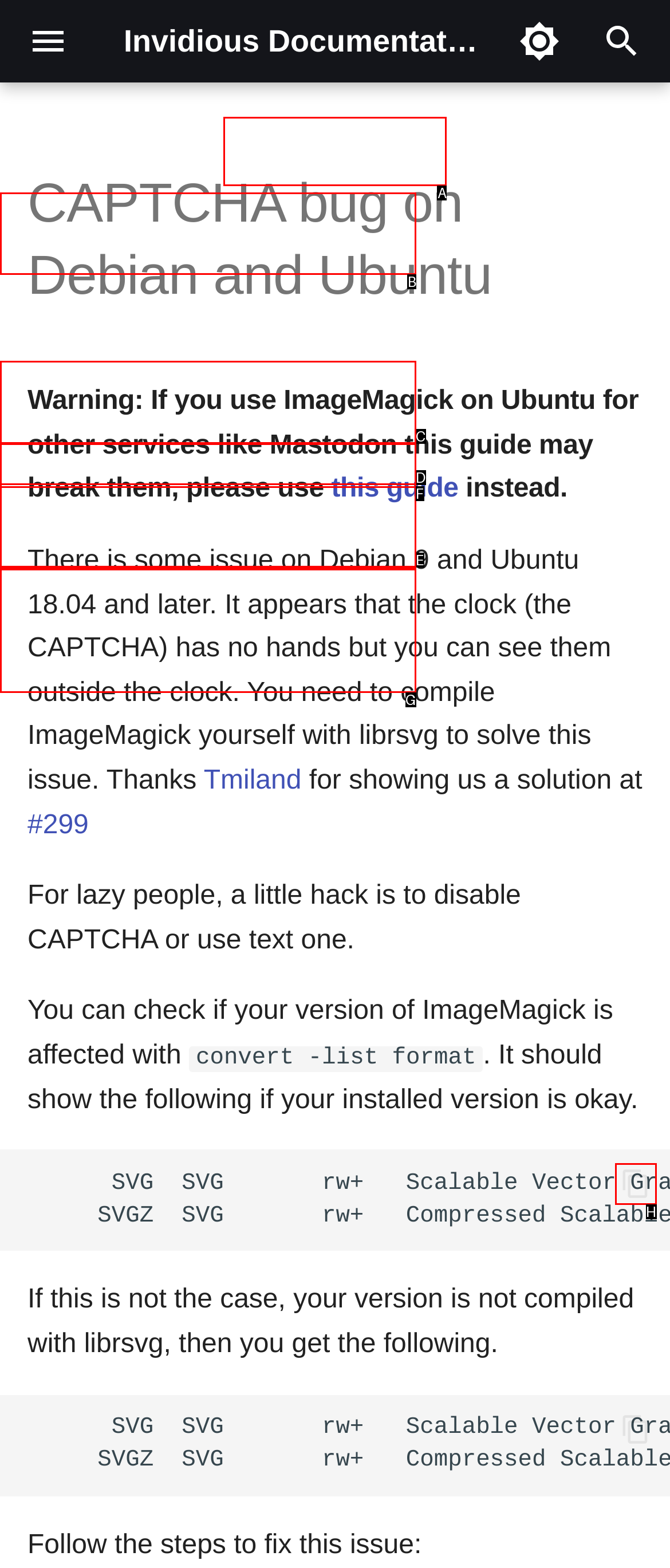Choose the letter of the UI element necessary for this task: Go to Invidious Instances
Answer with the correct letter.

B